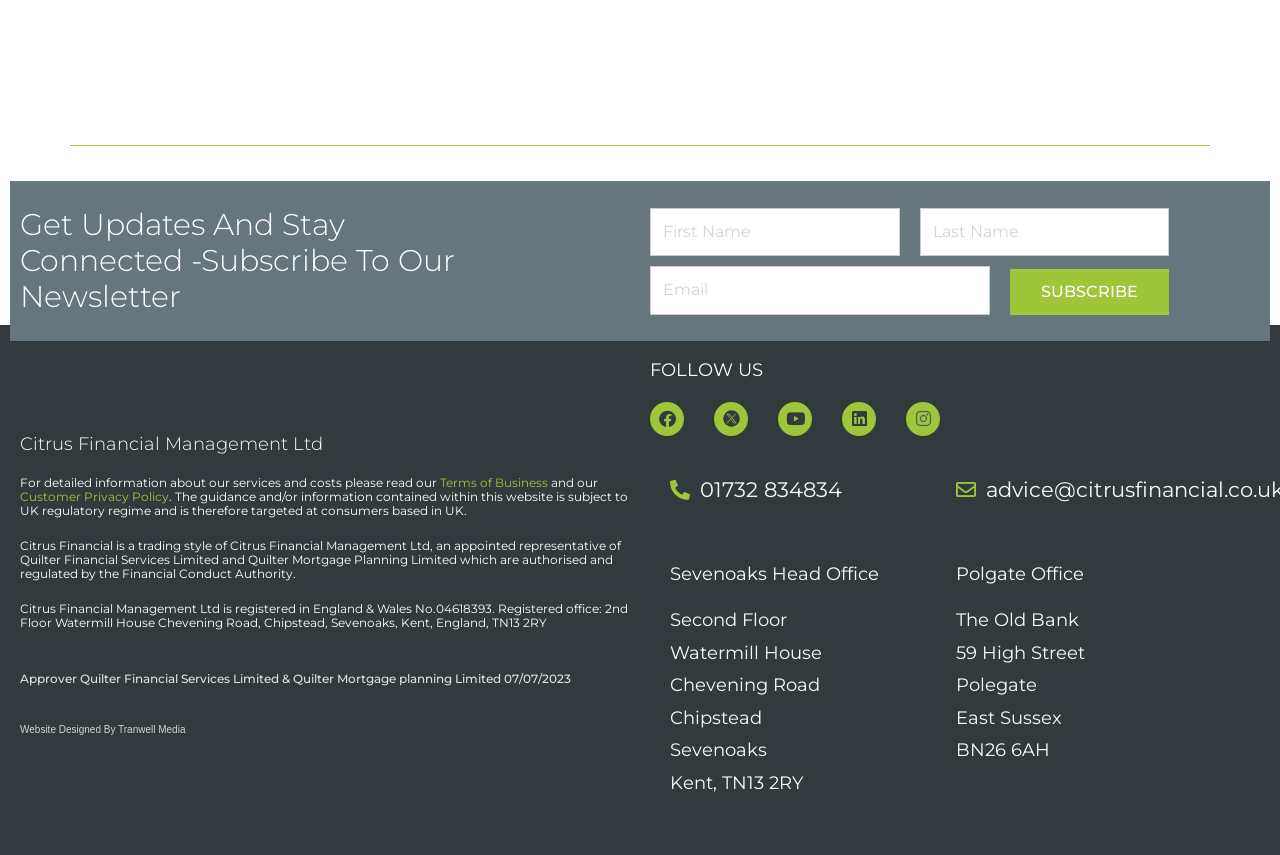Find the bounding box coordinates of the element I should click to carry out the following instruction: "Call Sevenoaks Head Office".

[0.547, 0.558, 0.658, 0.587]